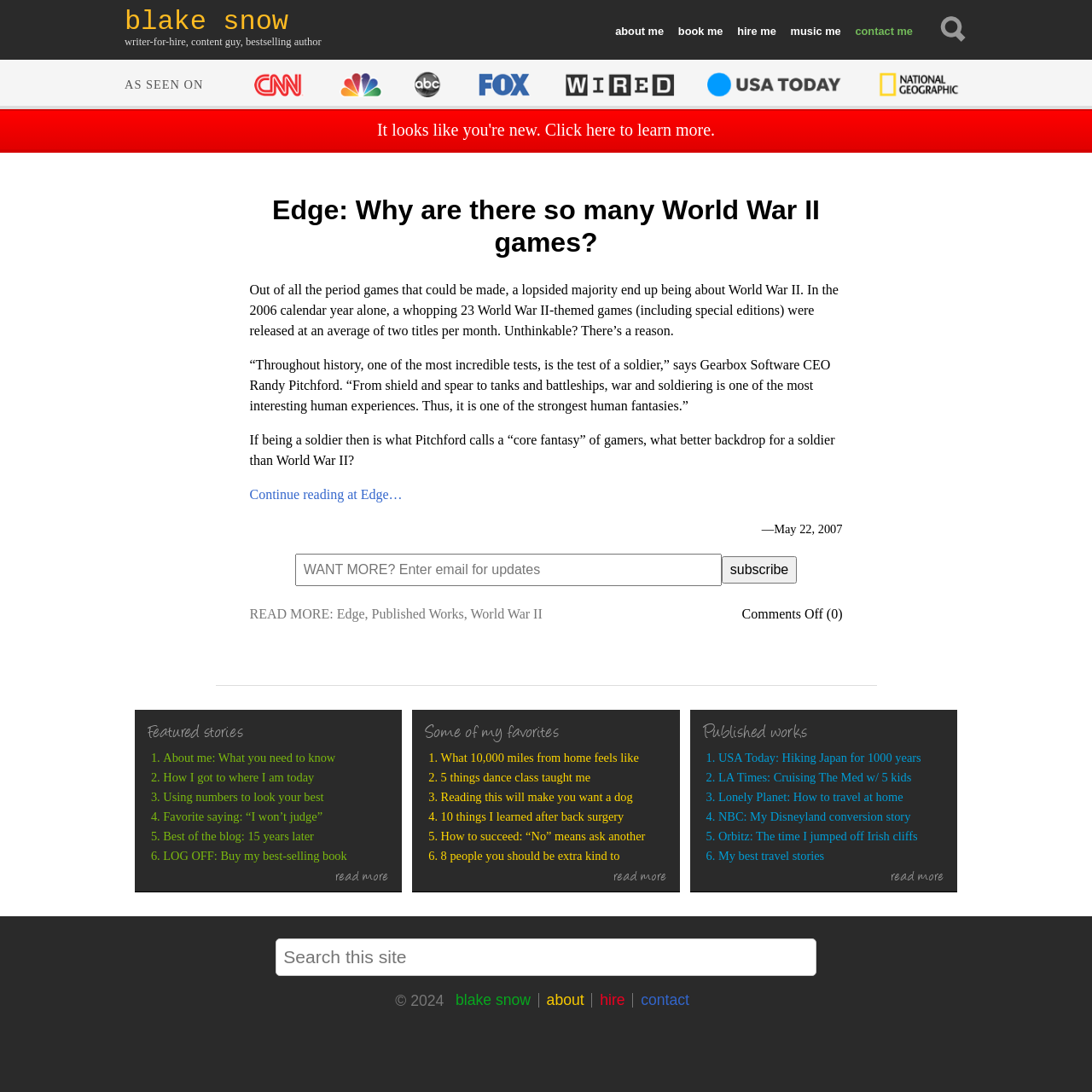Analyze the image and provide a detailed answer to the question: What is the name of the CEO quoted in the article?

The article quotes Gearbox Software CEO Randy Pitchford, who says '“Throughout history, one of the most incredible tests, is the test of a soldier,”'.